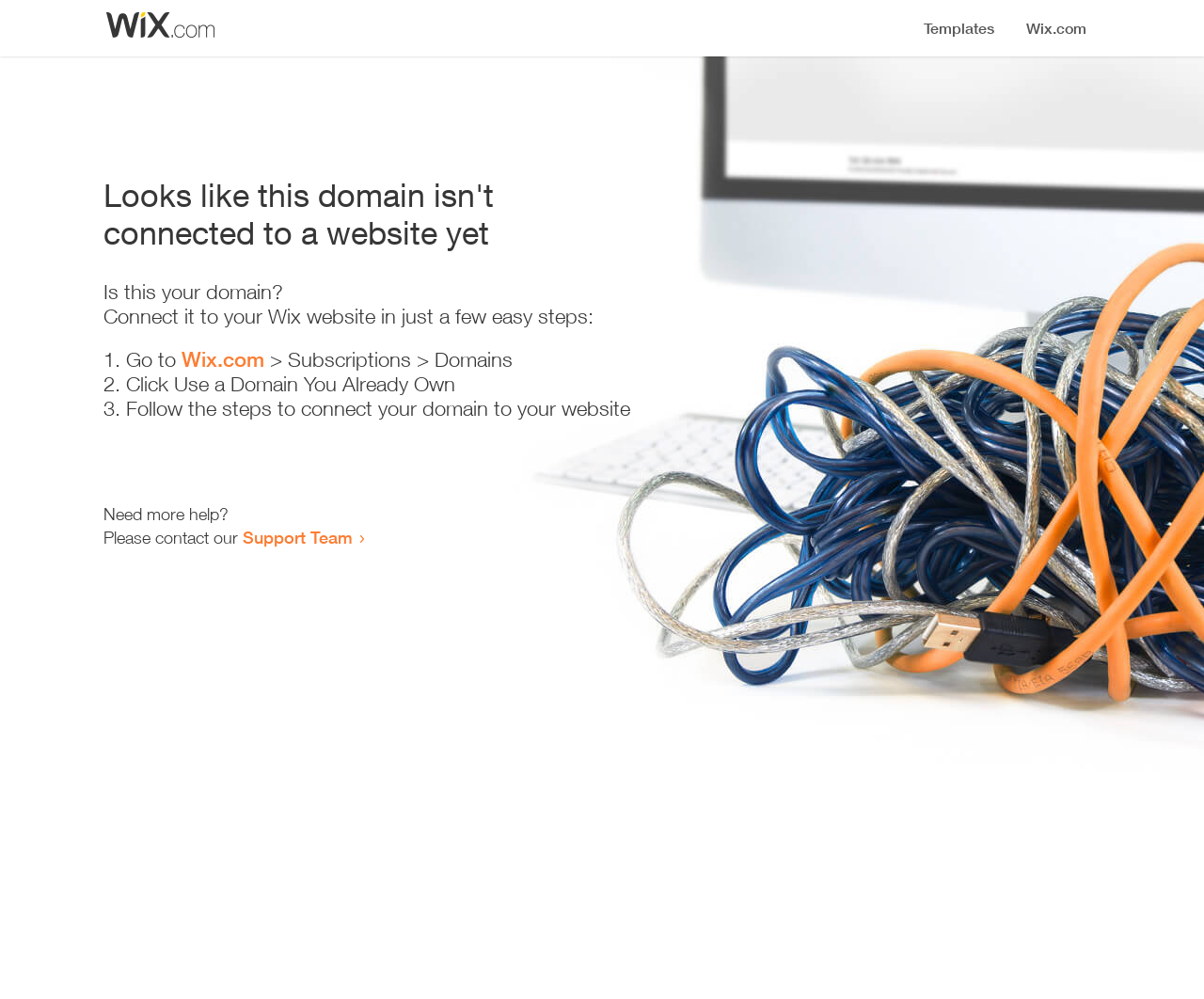Extract the bounding box coordinates for the UI element described as: "Support Team".

[0.202, 0.527, 0.293, 0.548]